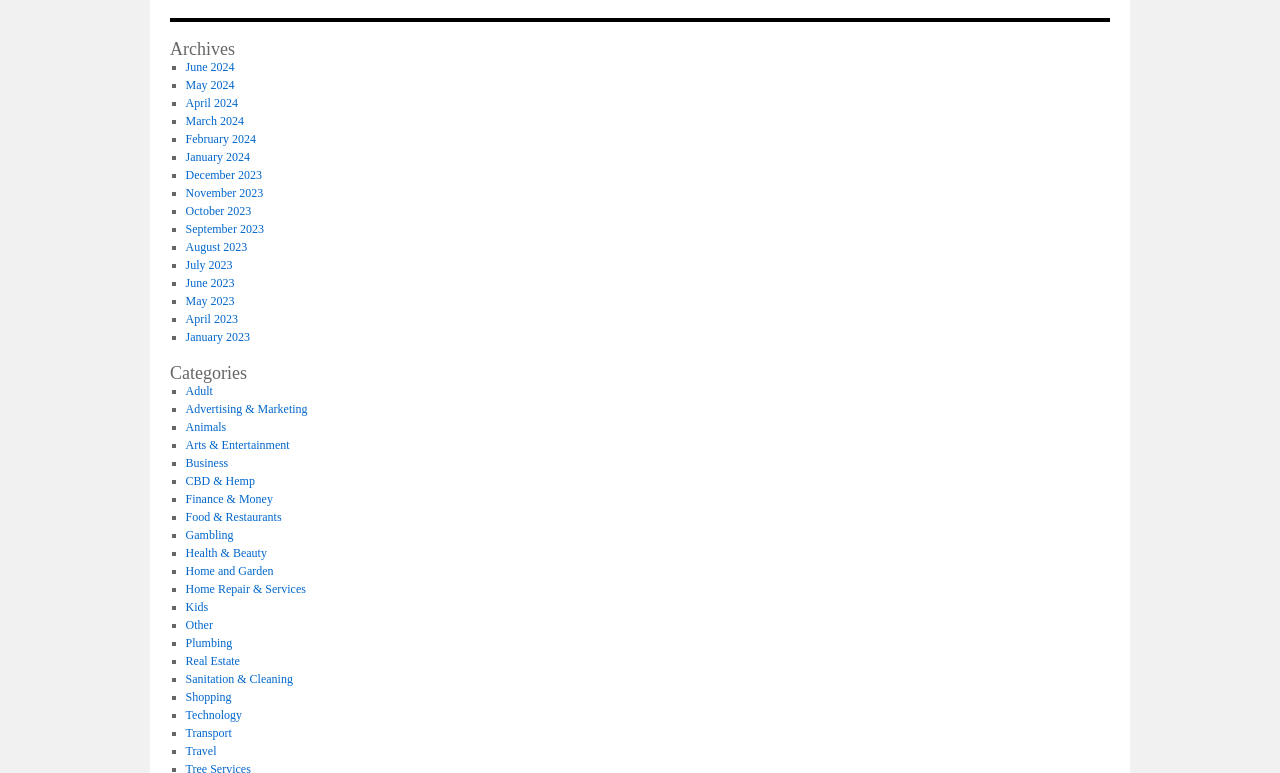Show the bounding box coordinates for the element that needs to be clicked to execute the following instruction: "Browse categories for Animals". Provide the coordinates in the form of four float numbers between 0 and 1, i.e., [left, top, right, bottom].

[0.145, 0.543, 0.177, 0.562]